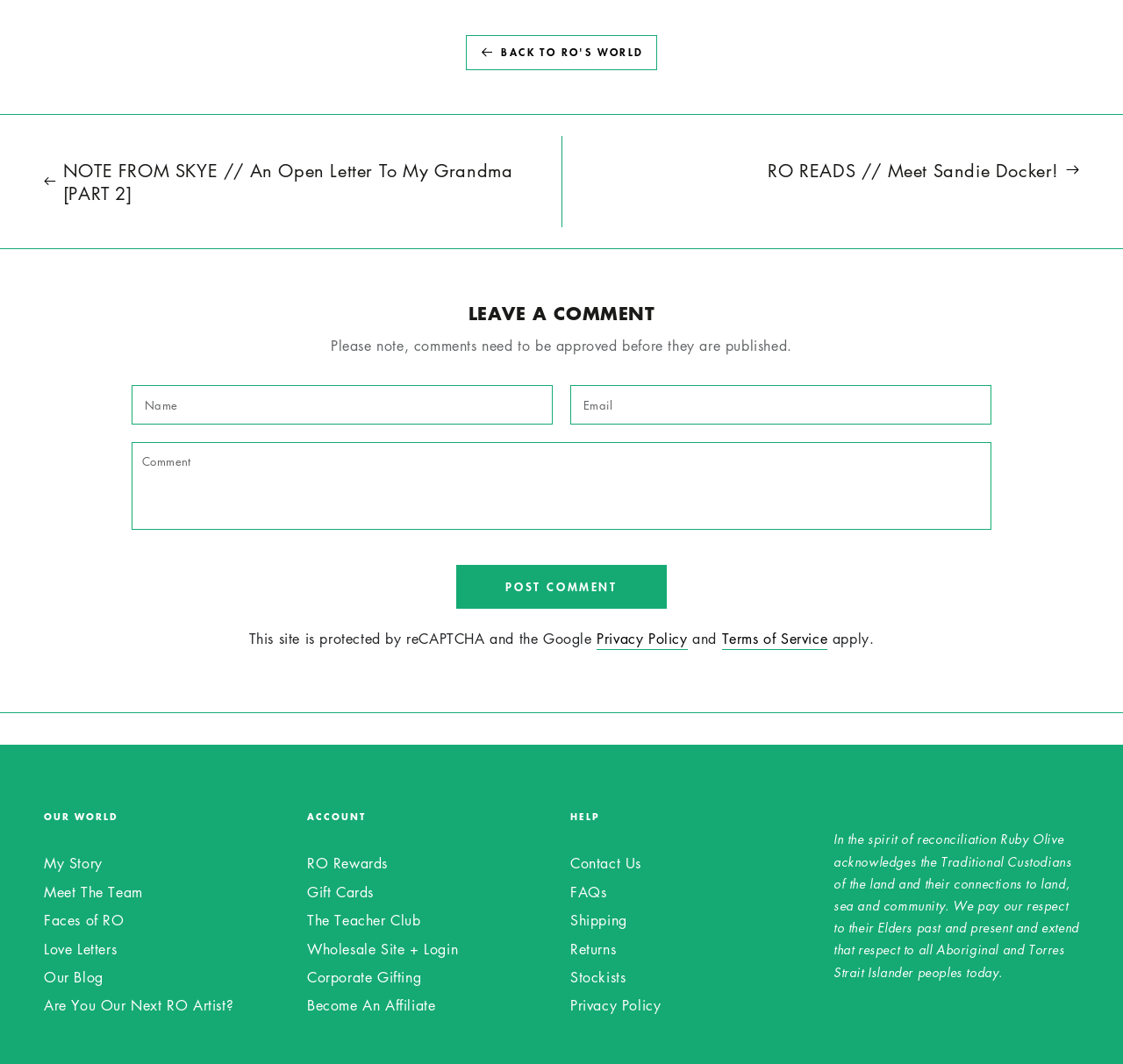What type of information can be found under 'HELP'?
Refer to the image and provide a detailed answer to the question.

The links under 'HELP' include 'Contact Us', 'FAQs', 'Shipping', 'Returns', and 'Stockists', which are all related to support and frequently asked questions, suggesting that this section provides information on how to get help or answers to common questions.